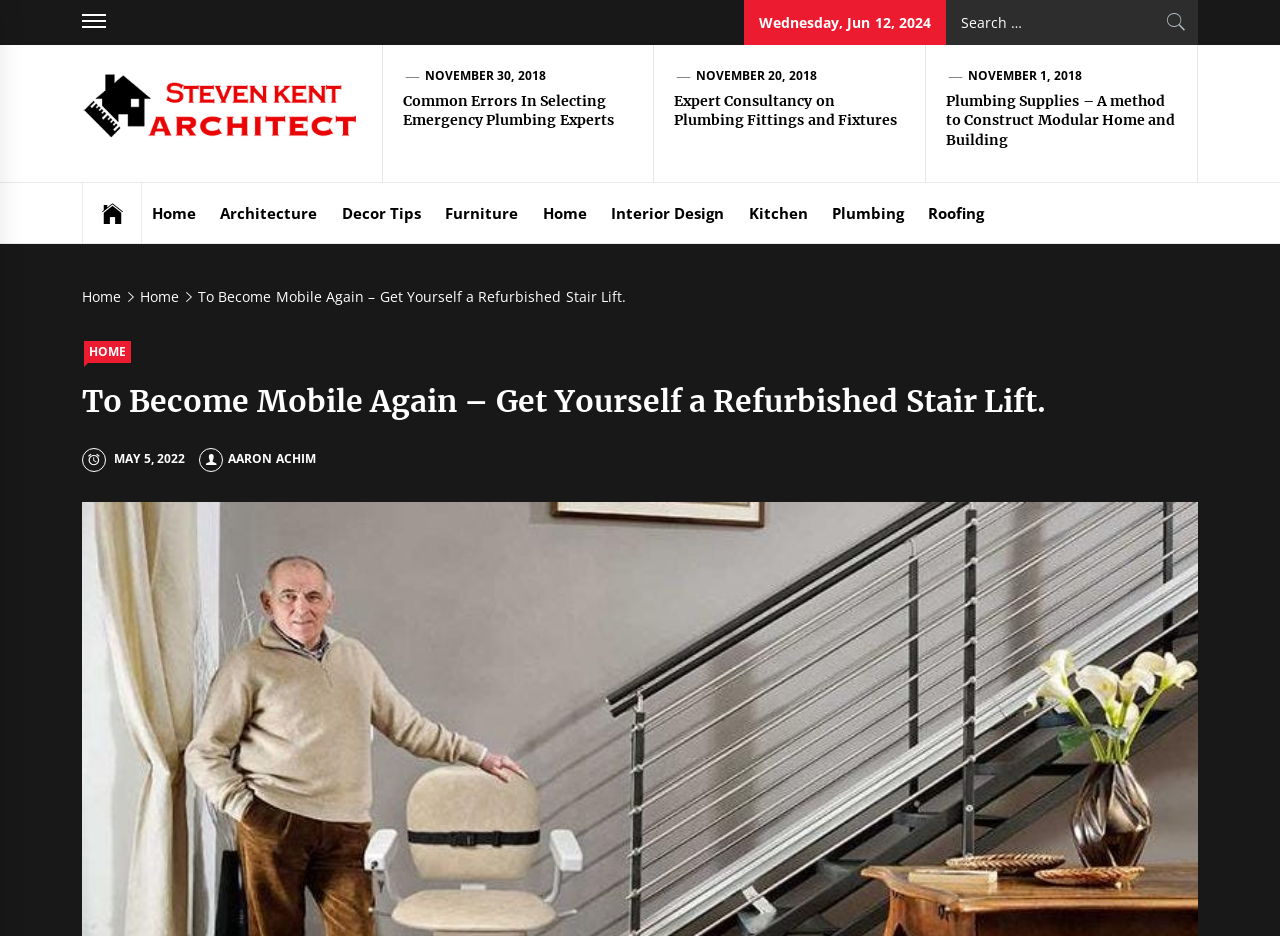What is the topic of the article with the heading 'Common Errors In Selecting Emergency Plumbing Experts'?
Relying on the image, give a concise answer in one word or a brief phrase.

Plumbing